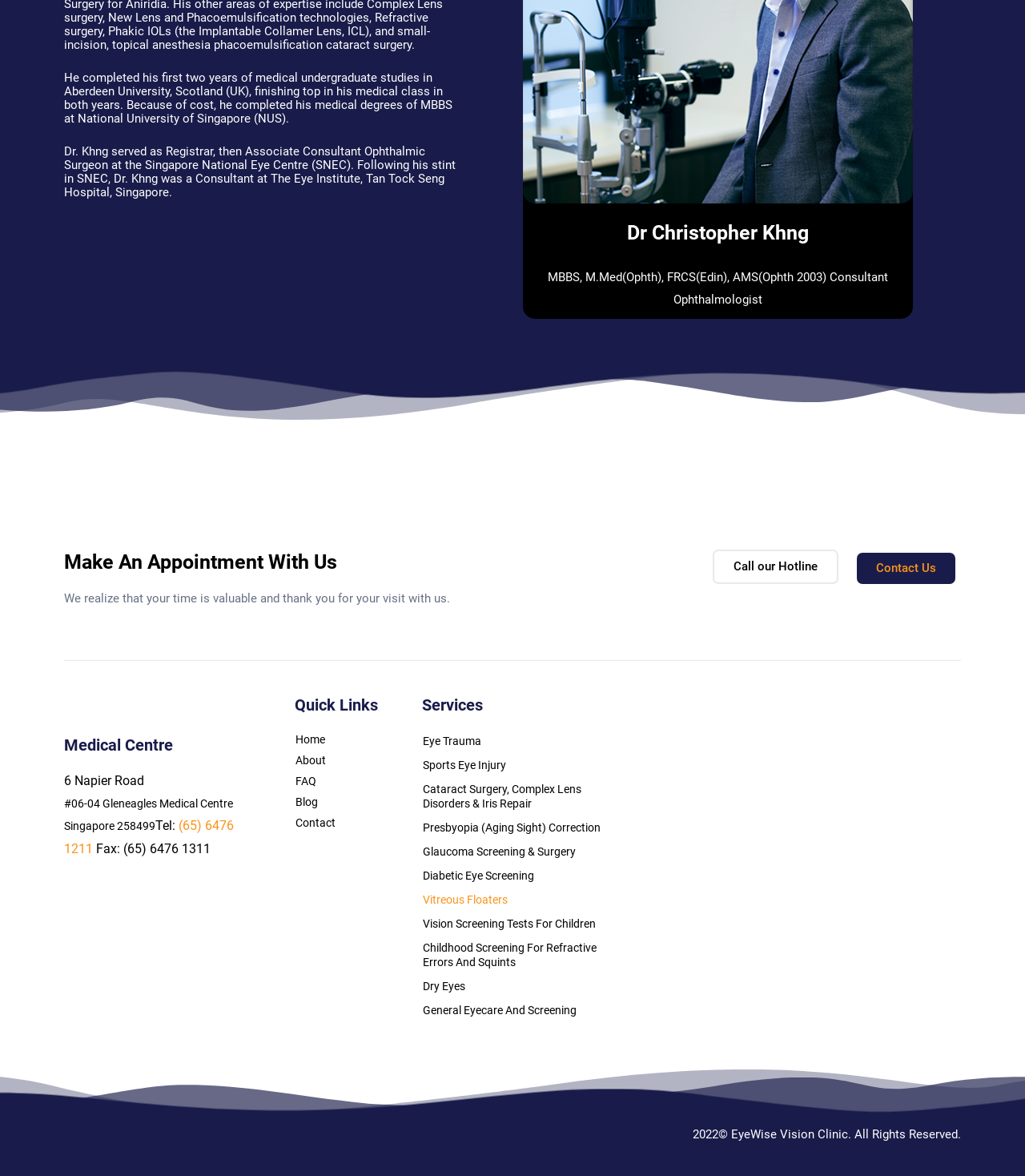Extract the bounding box for the UI element that matches this description: "Contact Us".

[0.836, 0.47, 0.932, 0.496]